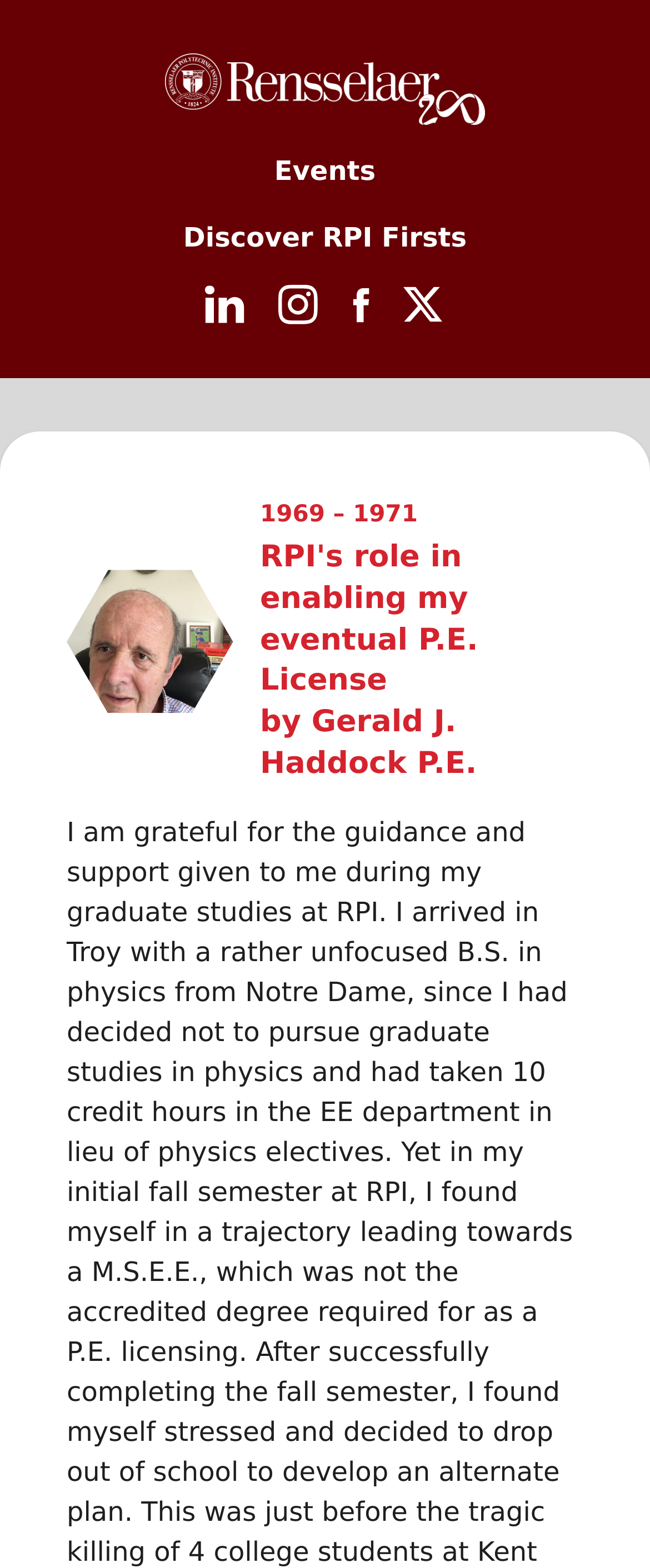Provide a brief response to the question below using a single word or phrase: 
What is the time period mentioned on the webpage?

1969 – 1971